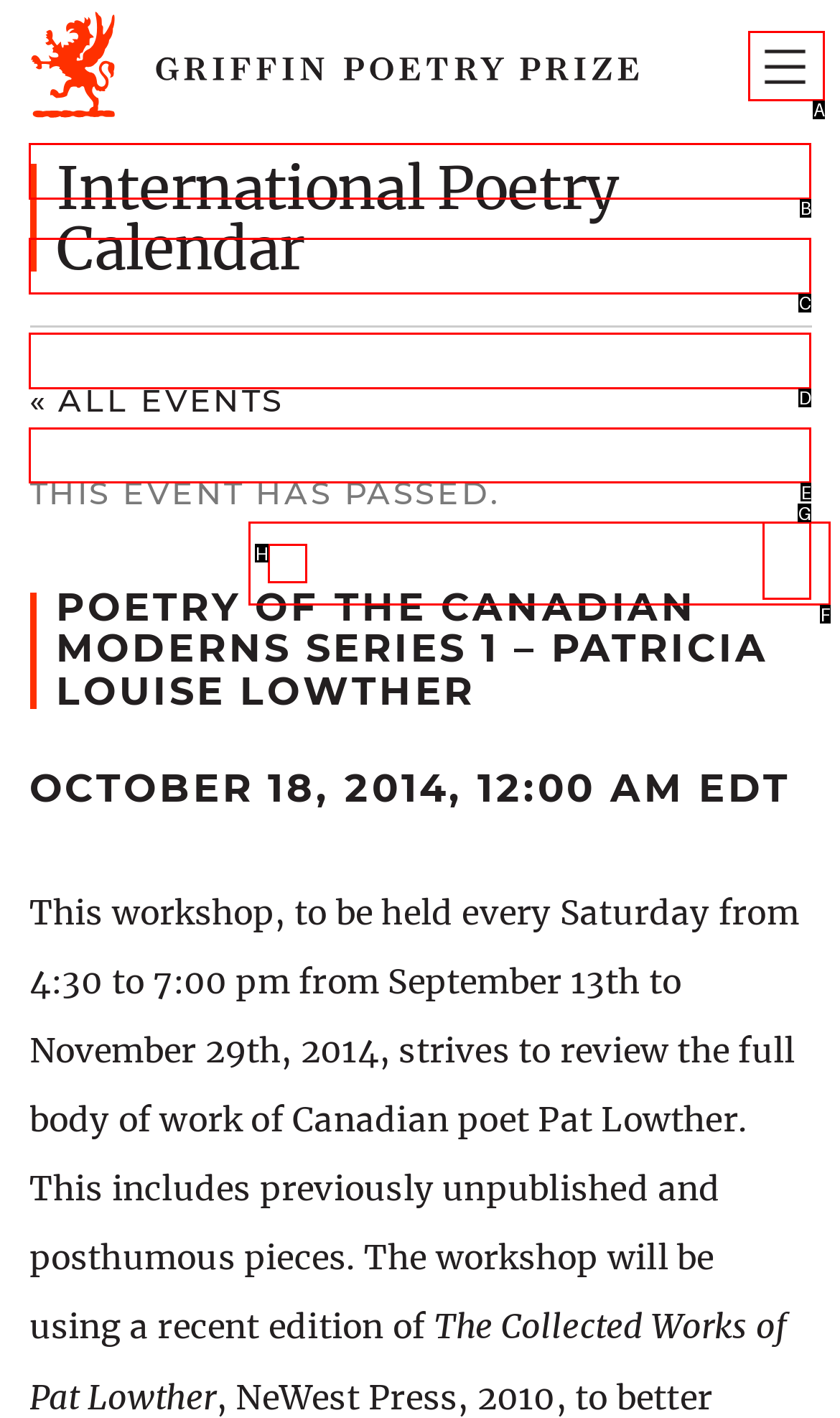Based on the description: The Prize, select the HTML element that fits best. Provide the letter of the matching option.

B